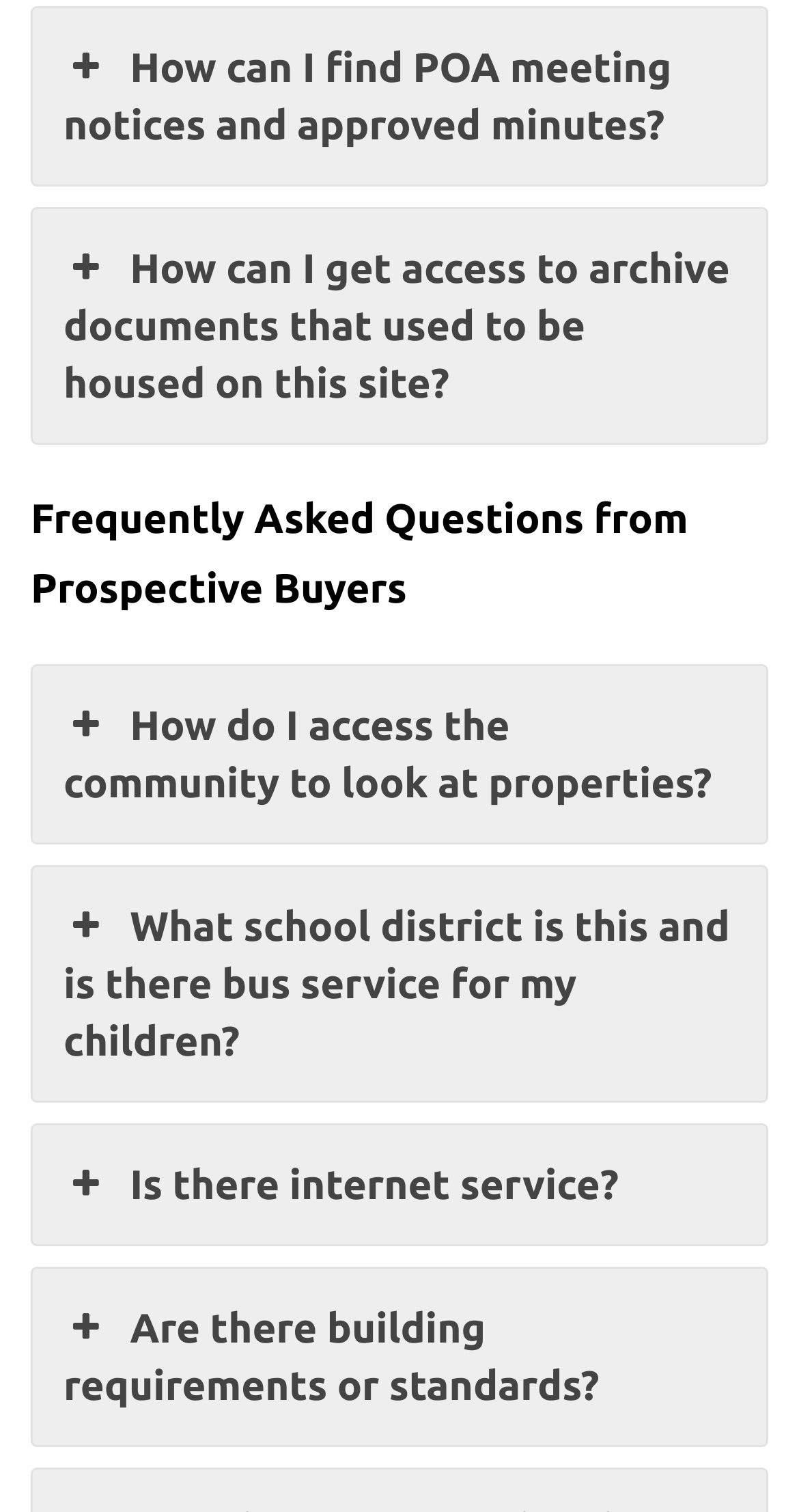How many links are there on the webpage?
Answer the question with a detailed and thorough explanation.

By examining the webpage, I can see that there are 6 links on the webpage. Each question under 'Frequently Asked Questions from Prospective Buyers' has a corresponding link that can be expanded to reveal the answer.